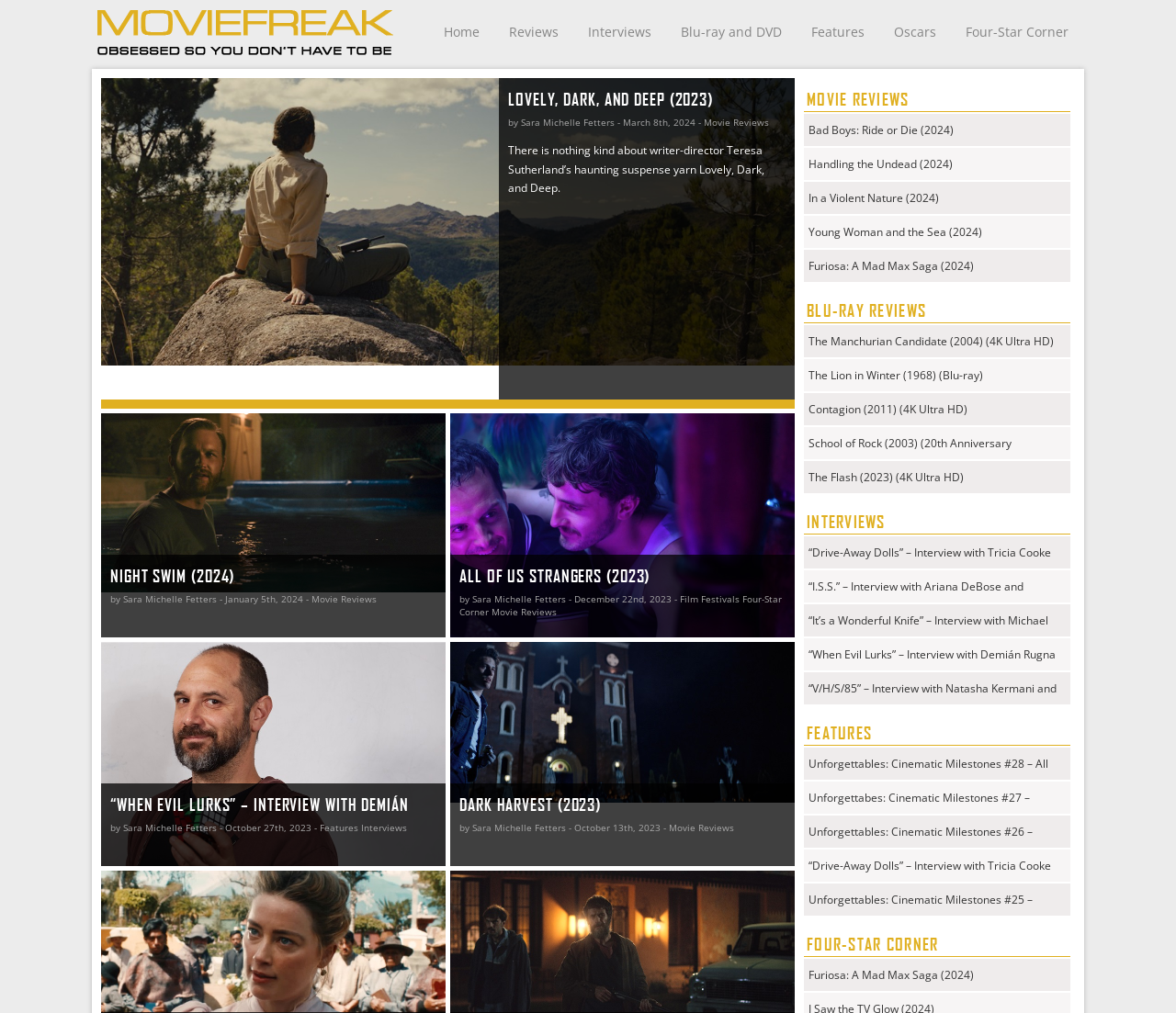Identify the bounding box for the UI element described as: "Blu-ray and DVD". The coordinates should be four float numbers between 0 and 1, i.e., [left, top, right, bottom].

[0.579, 0.01, 0.665, 0.053]